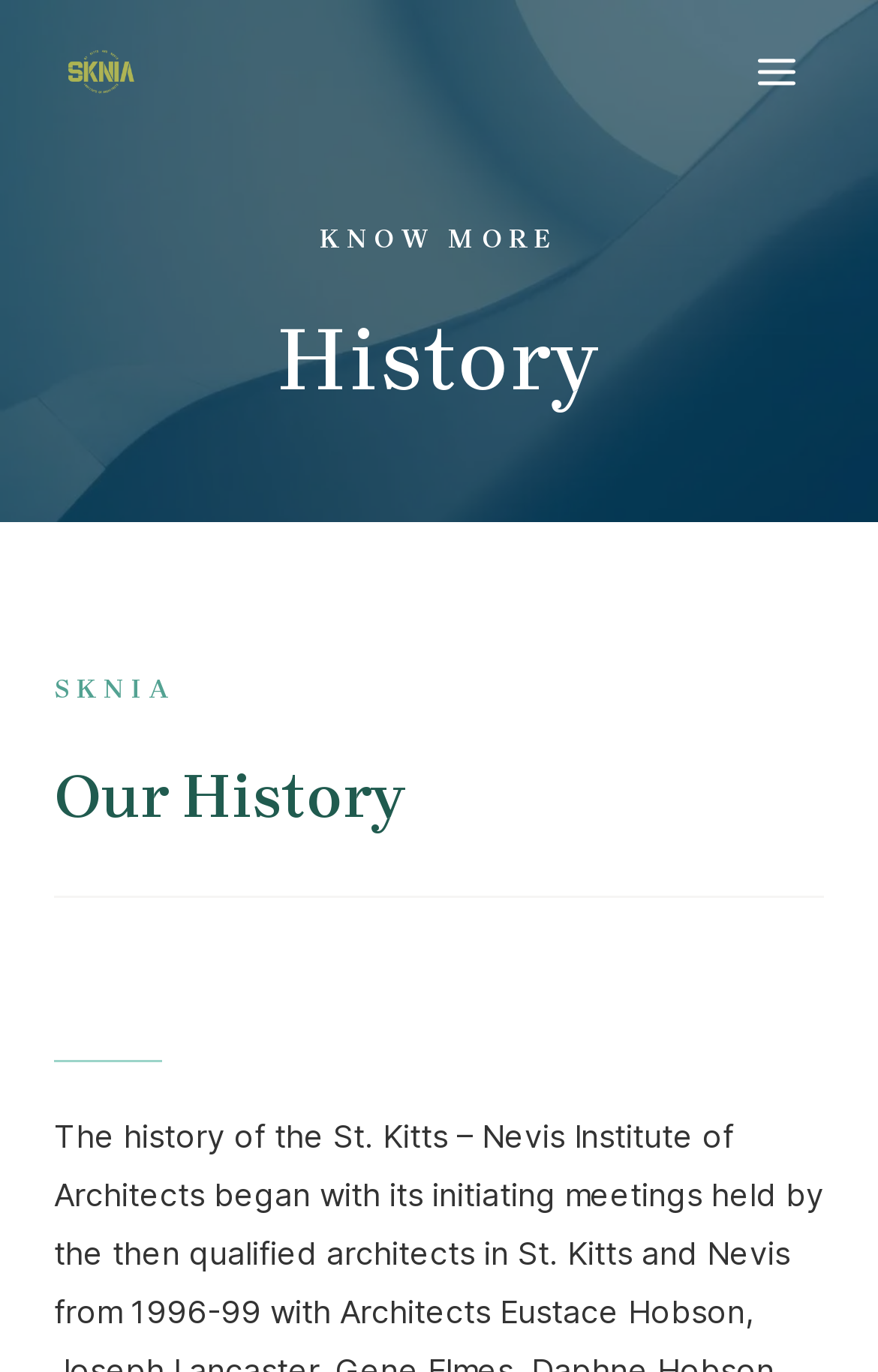Respond with a single word or phrase to the following question:
What is the text of the first heading?

KNOW MORE